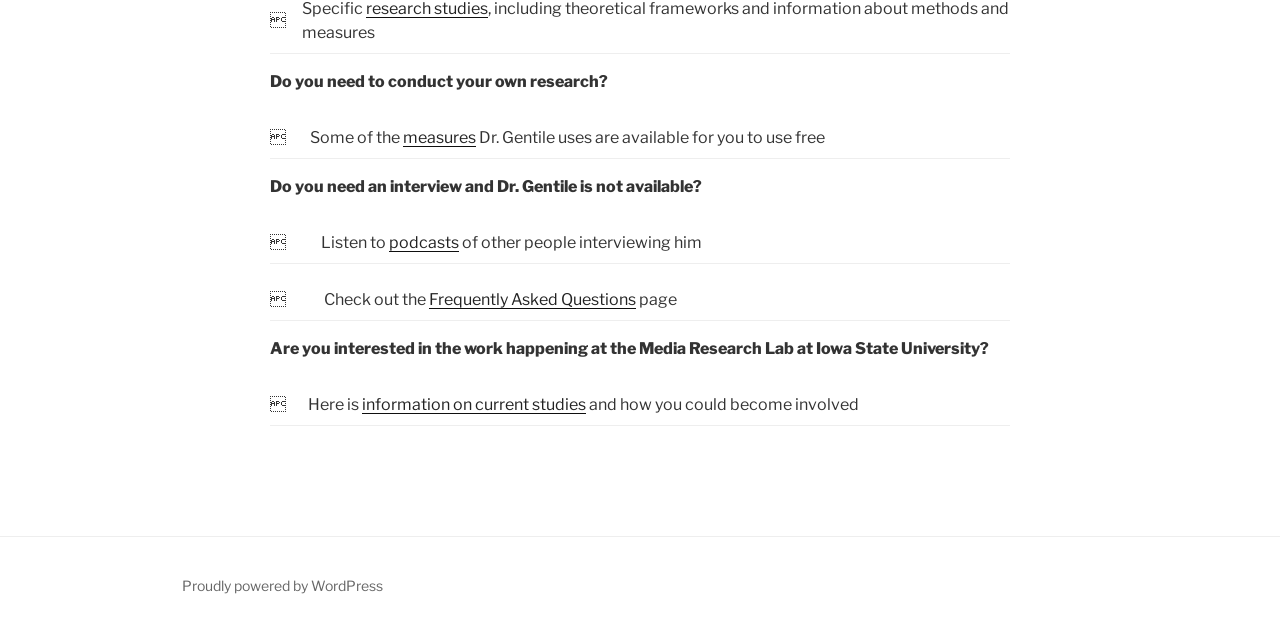Provide the bounding box coordinates of the HTML element described as: "Proudly powered by WordPress". The bounding box coordinates should be four float numbers between 0 and 1, i.e., [left, top, right, bottom].

[0.142, 0.901, 0.299, 0.928]